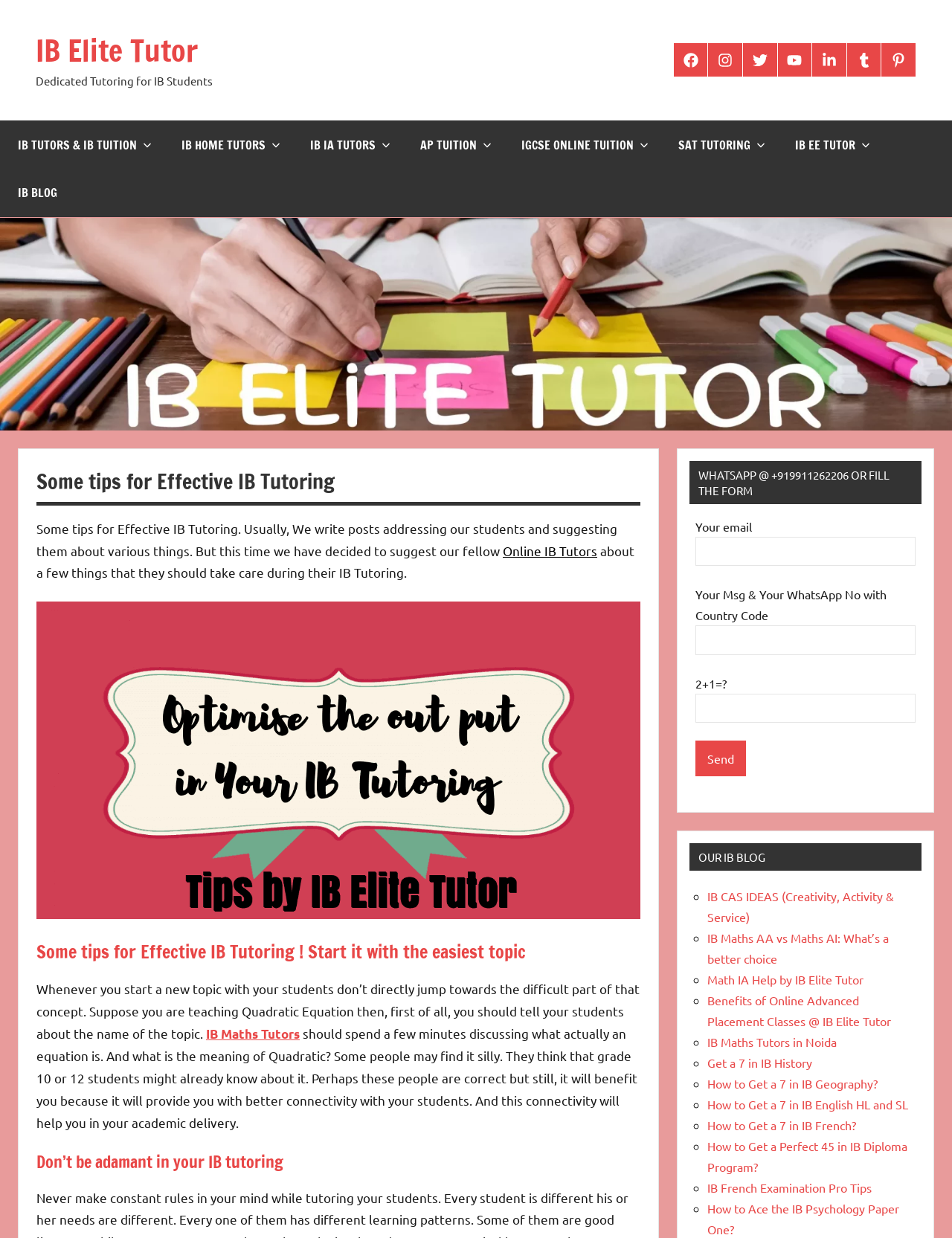Using the element description provided, determine the bounding box coordinates in the format (top-left x, top-left y, bottom-right x, bottom-right y). Ensure that all values are floating point numbers between 0 and 1. Element description: AP Tuition

[0.423, 0.097, 0.529, 0.136]